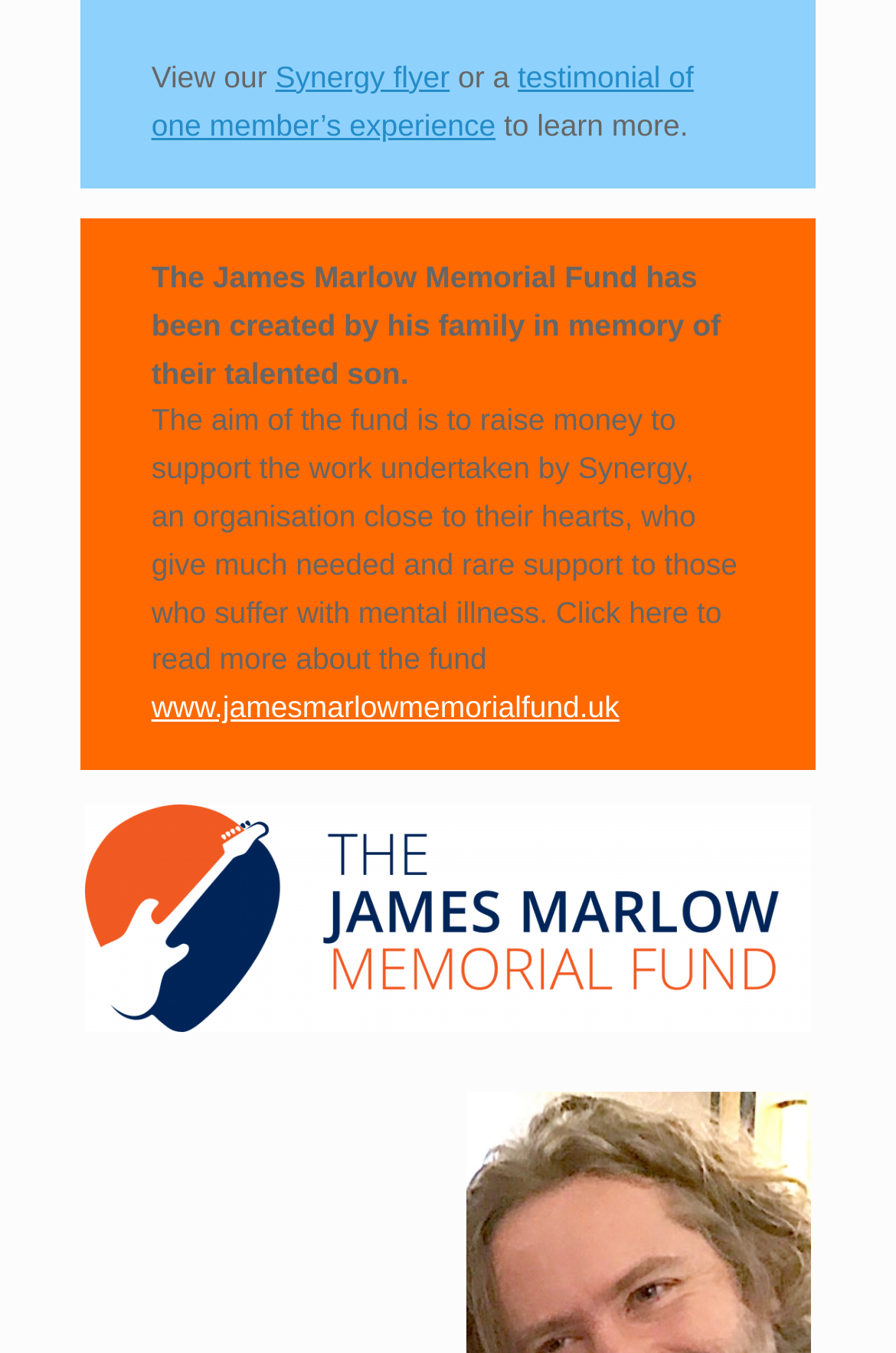What is the purpose of the James Marlow Memorial Fund?
Can you offer a detailed and complete answer to this question?

The purpose of the fund is mentioned in the text 'The aim of the fund is to raise money to support the work undertaken by Synergy, an organisation close to their hearts, who give much needed and rare support to those who suffer with mental illness.'